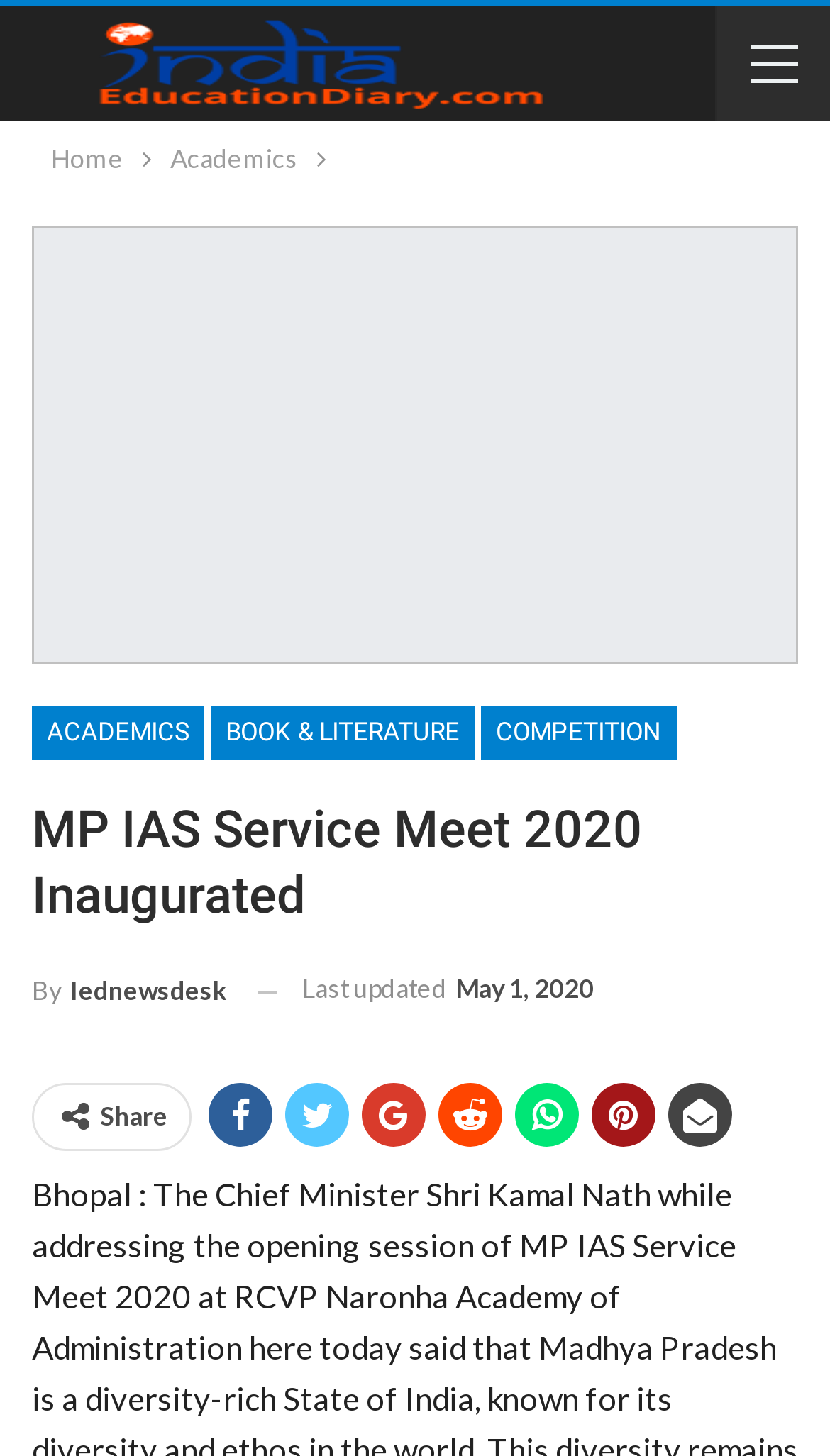What is the category of the link 'BOOK & LITERATURE'?
Look at the image and provide a short answer using one word or a phrase.

Academics